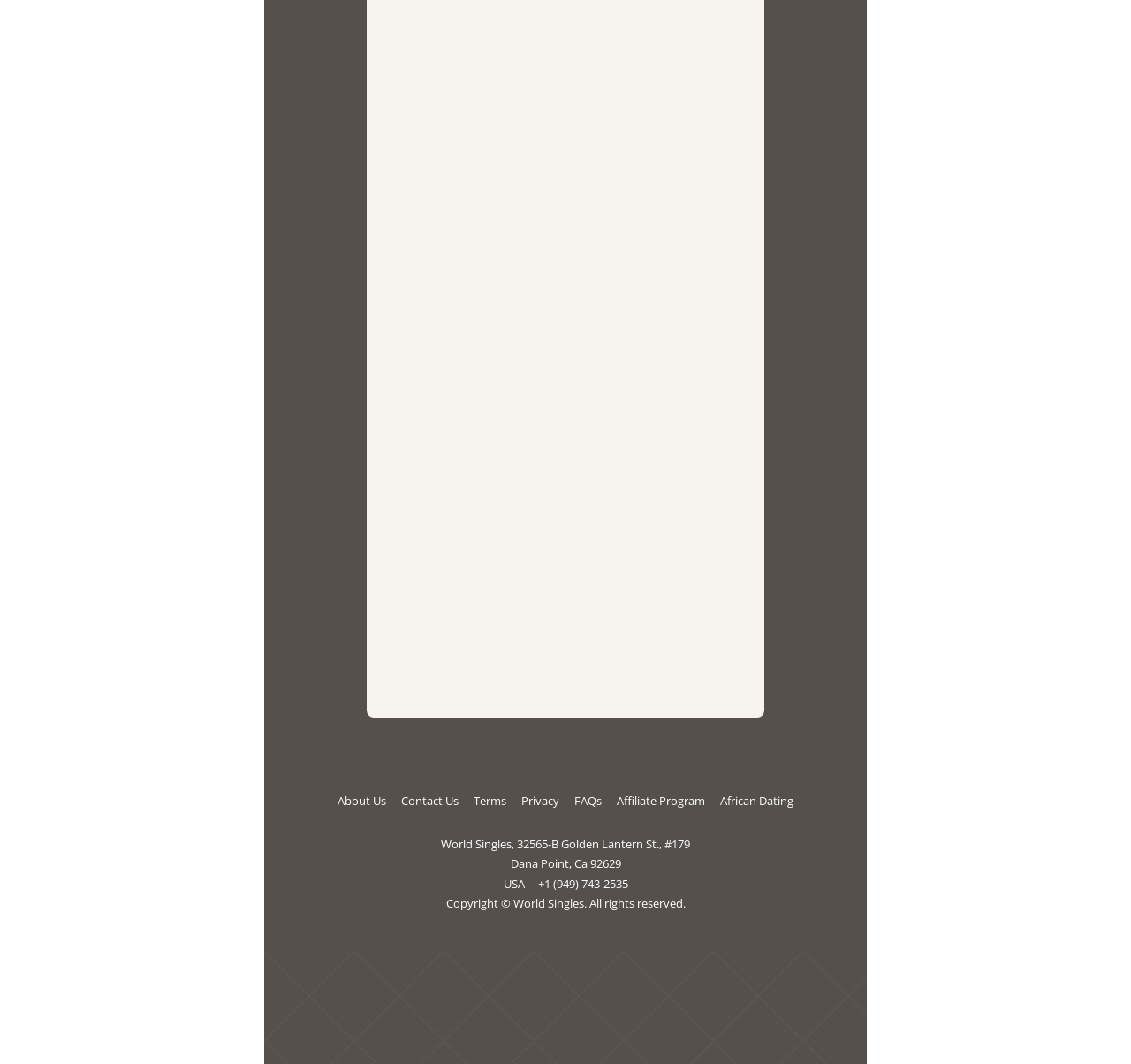Determine the bounding box coordinates of the element that should be clicked to execute the following command: "Learn about Affiliate Program".

[0.545, 0.743, 0.634, 0.762]